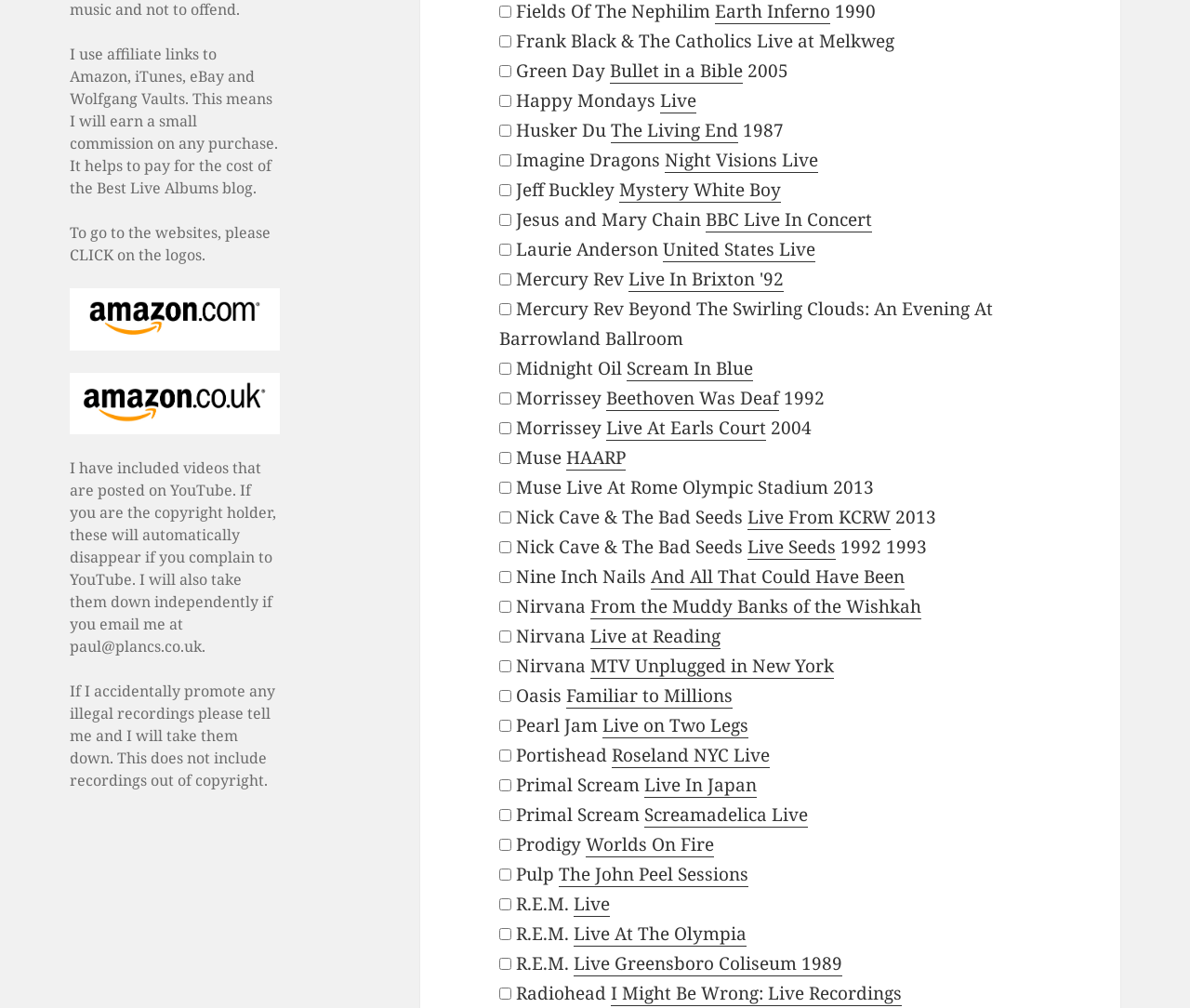Please specify the bounding box coordinates of the clickable region to carry out the following instruction: "Click the logo". The coordinates should be four float numbers between 0 and 1, in the format [left, top, right, bottom].

None